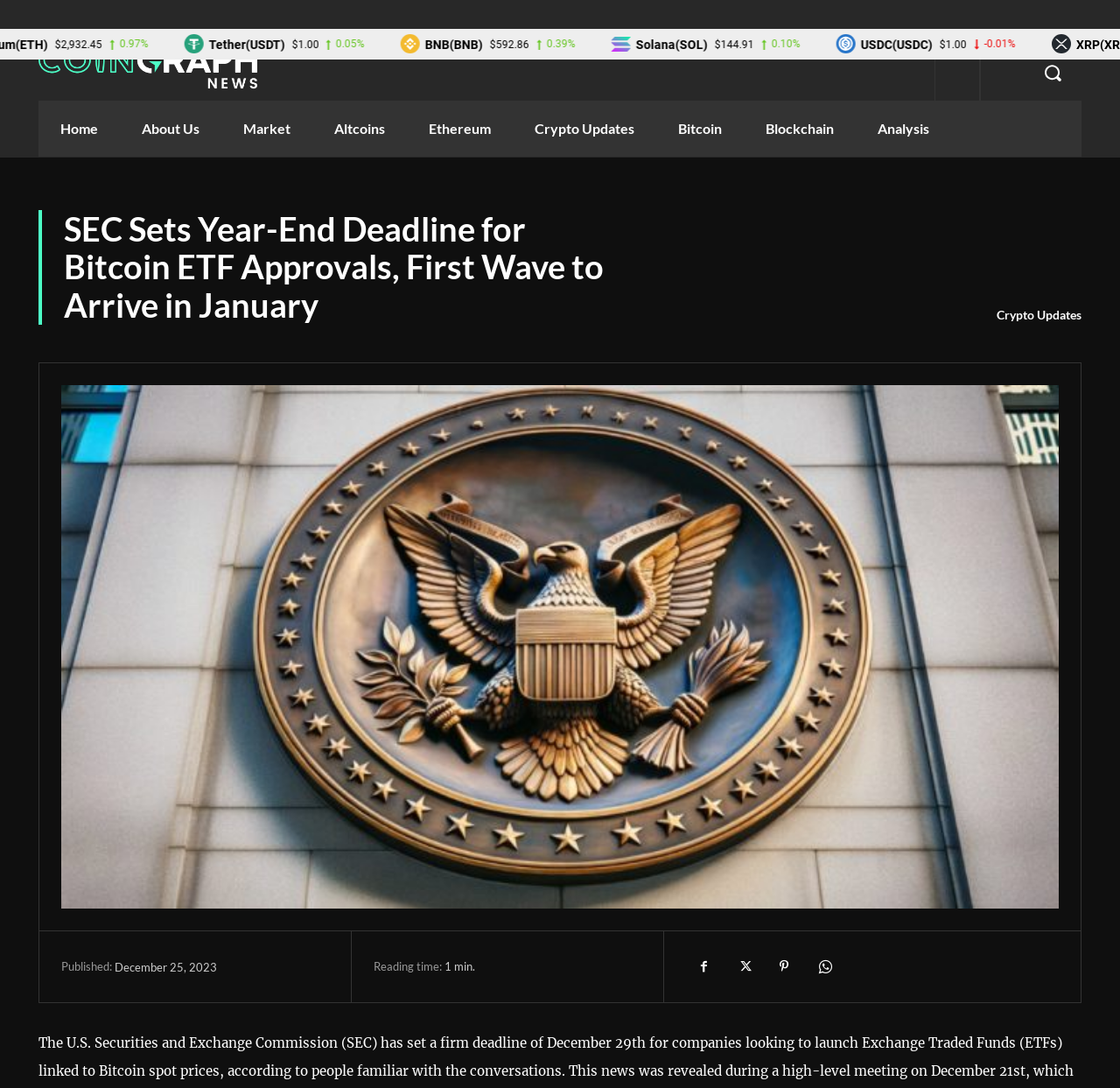Find and specify the bounding box coordinates that correspond to the clickable region for the instruction: "Read the article about Bitcoin ETF approvals".

[0.057, 0.193, 0.561, 0.298]